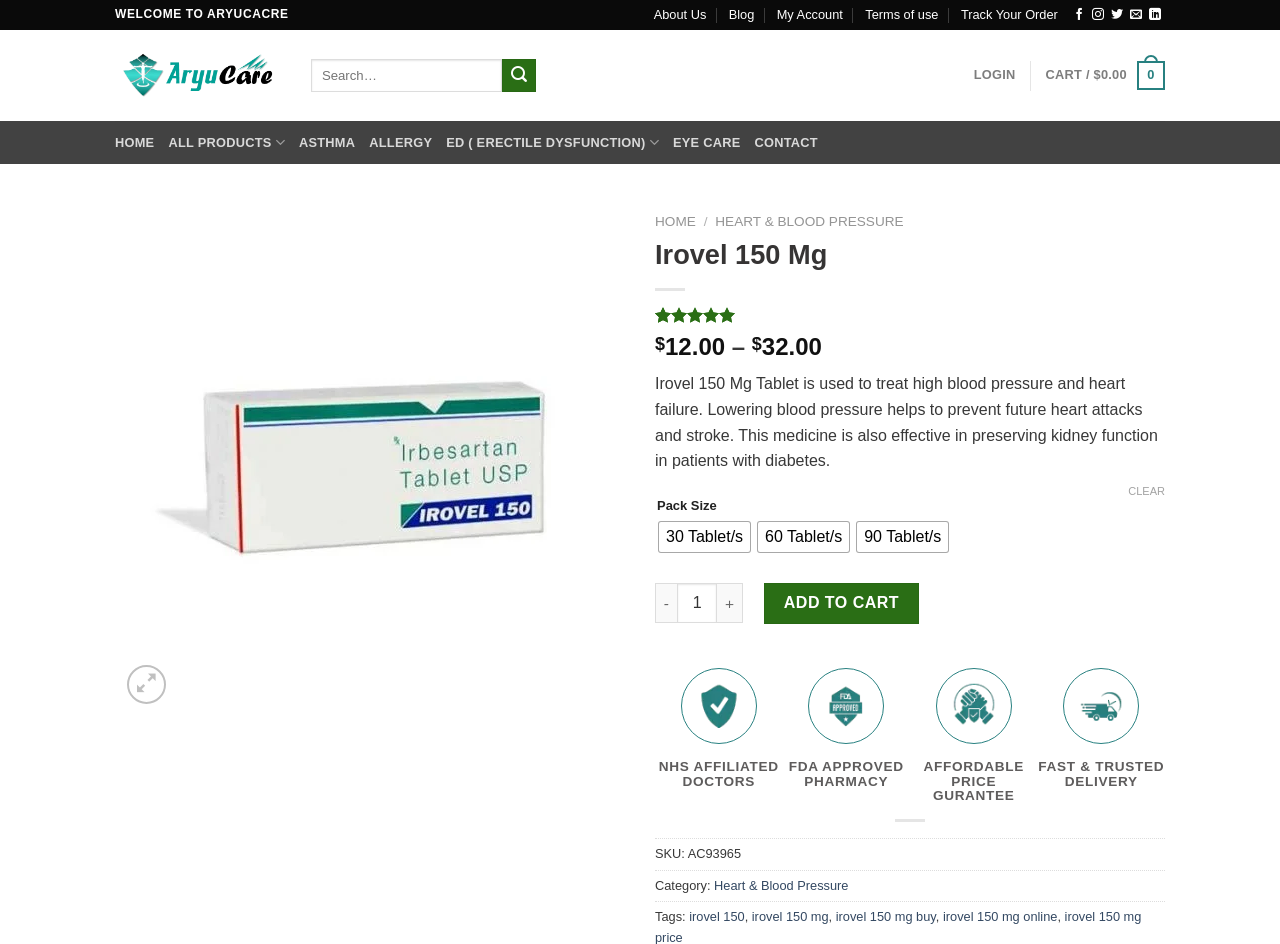Please locate the bounding box coordinates of the element that should be clicked to achieve the given instruction: "View Irovel 150 Mg product details".

[0.09, 0.476, 0.488, 0.494]